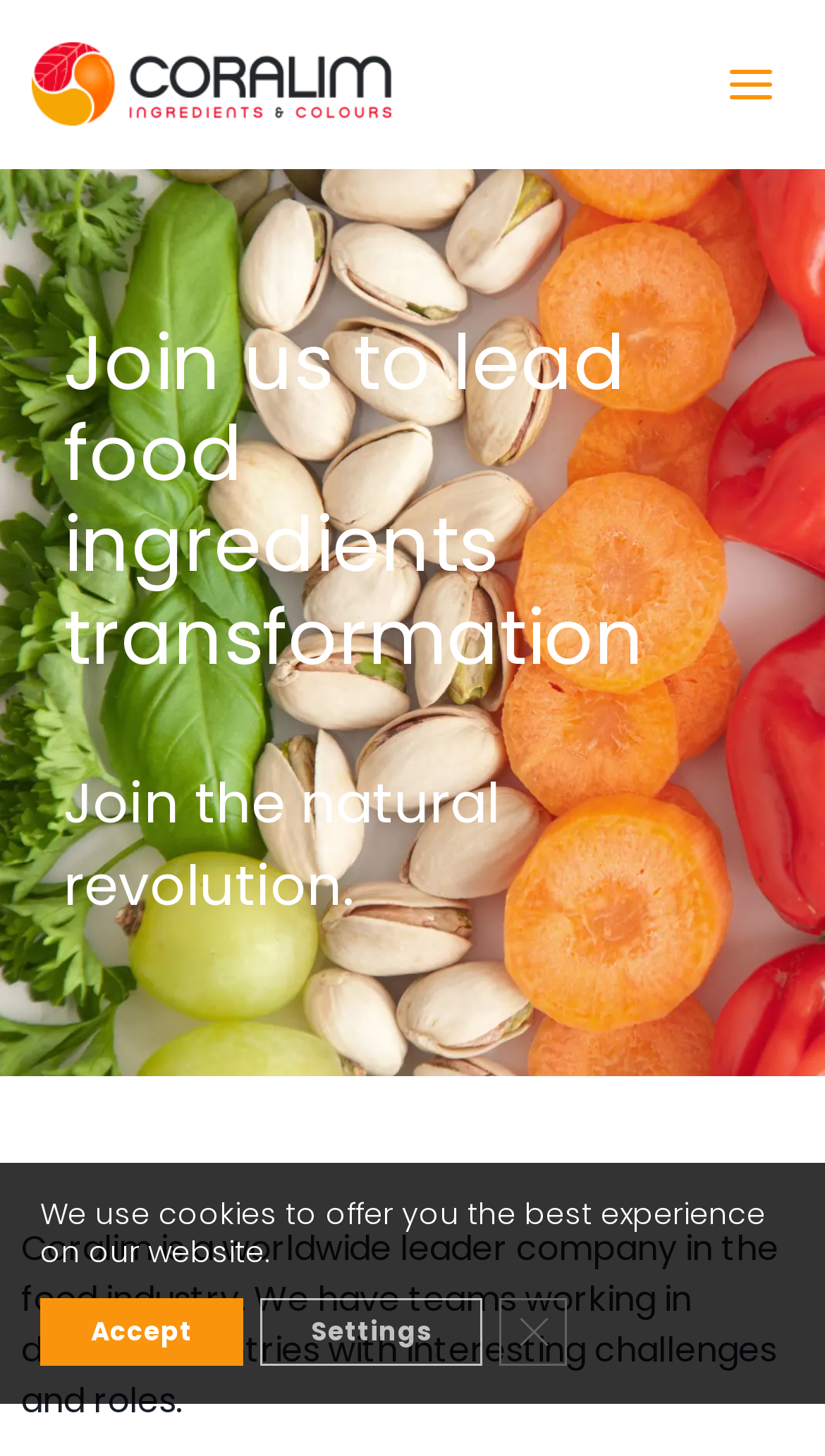Bounding box coordinates are specified in the format (top-left x, top-left y, bottom-right x, bottom-right y). All values are floating point numbers bounded between 0 and 1. Please provide the bounding box coordinate of the region this sentence describes: Contact

None